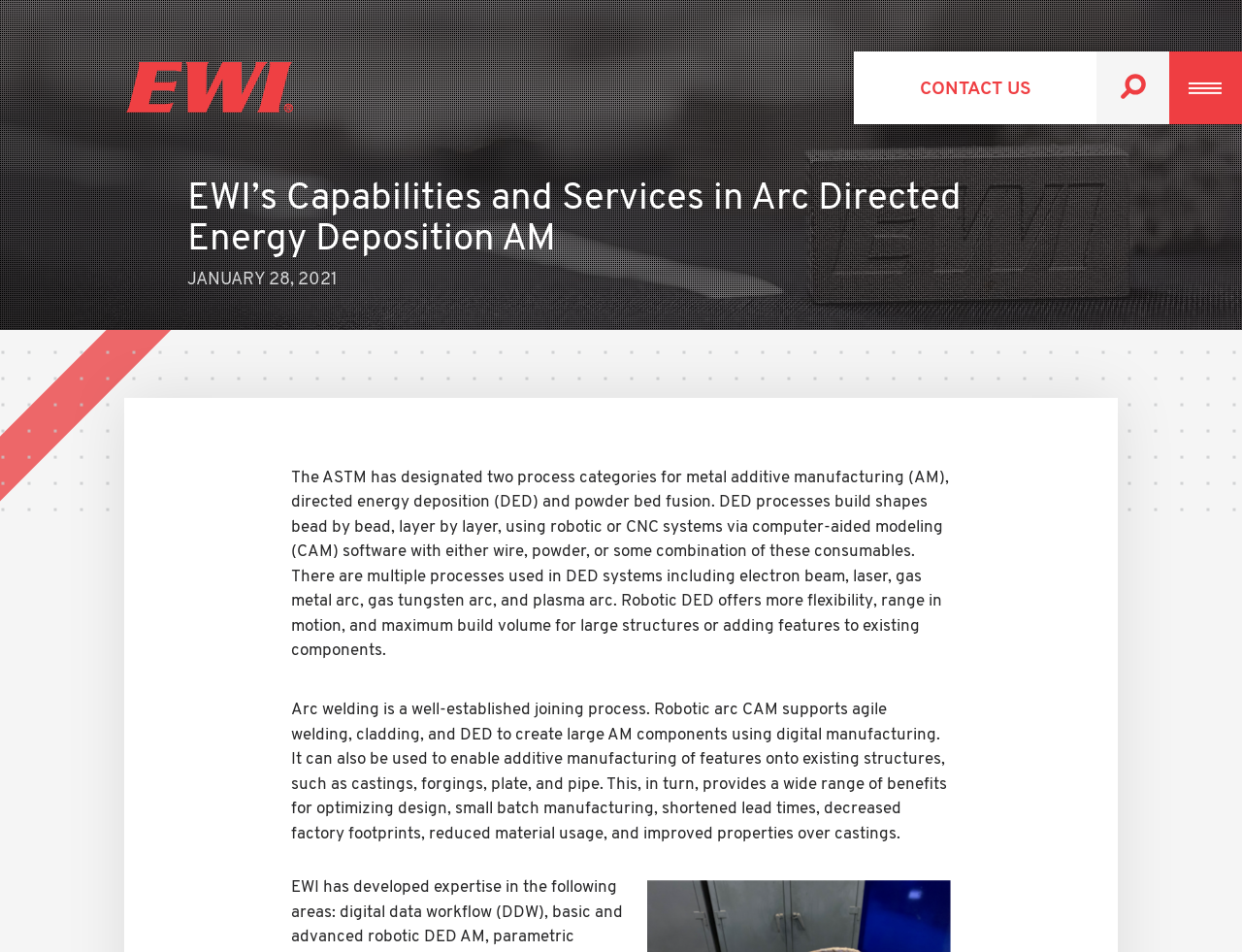Use a single word or phrase to answer this question: 
What is the purpose of robotic arc CAM?

Agile welding and DED